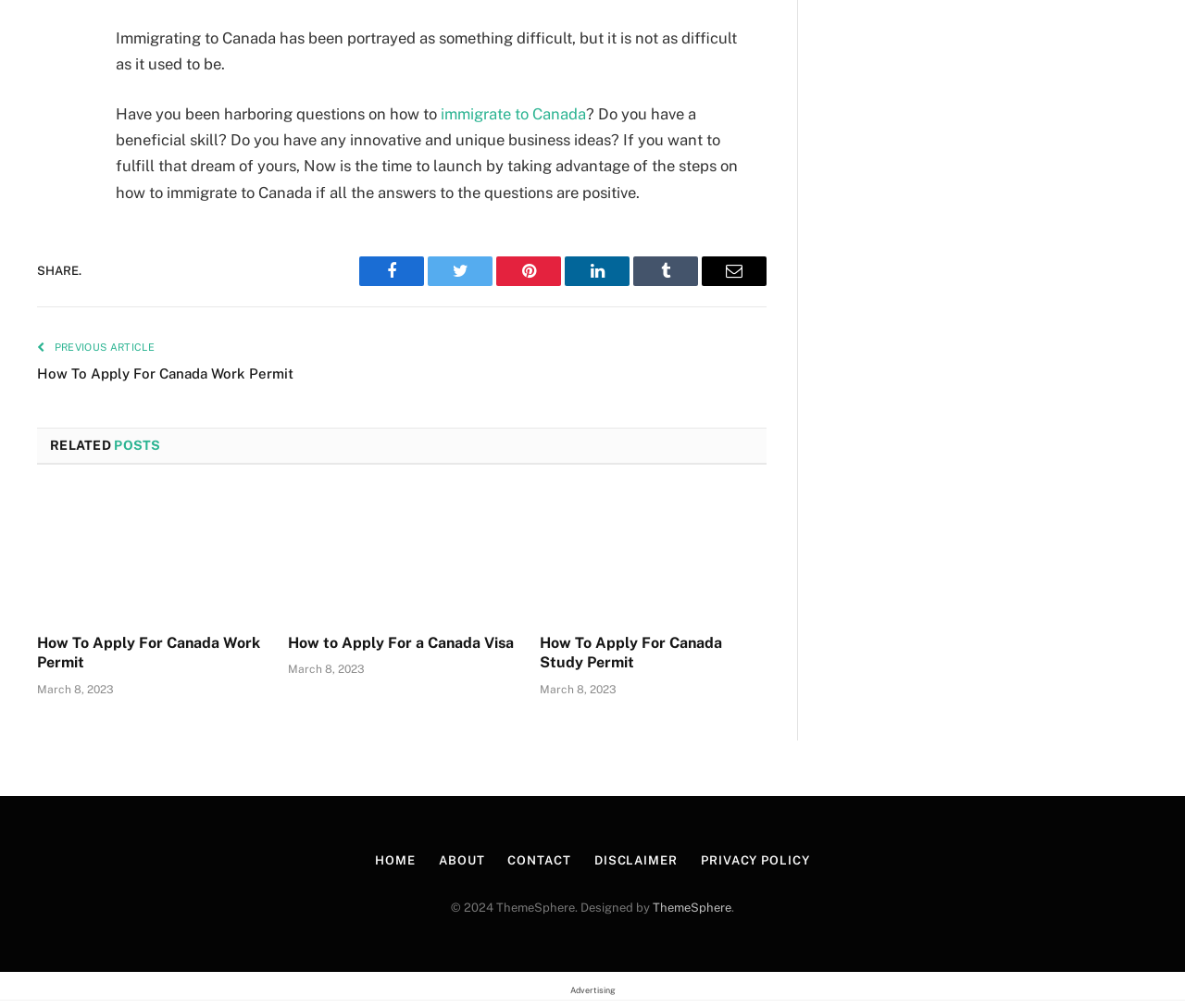What is the topic of the main article?
Answer the question with a single word or phrase by looking at the picture.

Immigrating to Canada